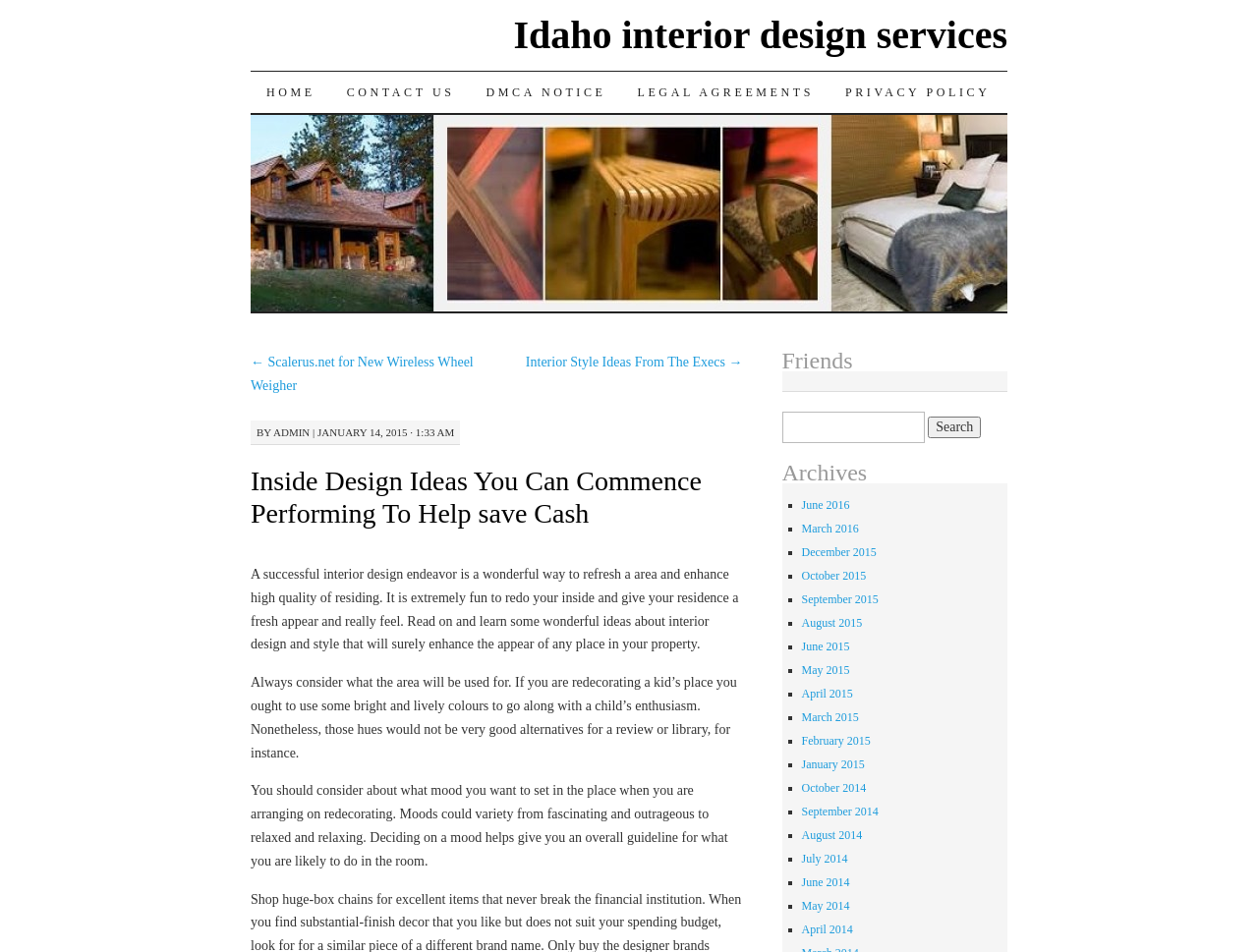What is the main topic of this webpage?
Answer the question using a single word or phrase, according to the image.

Interior design